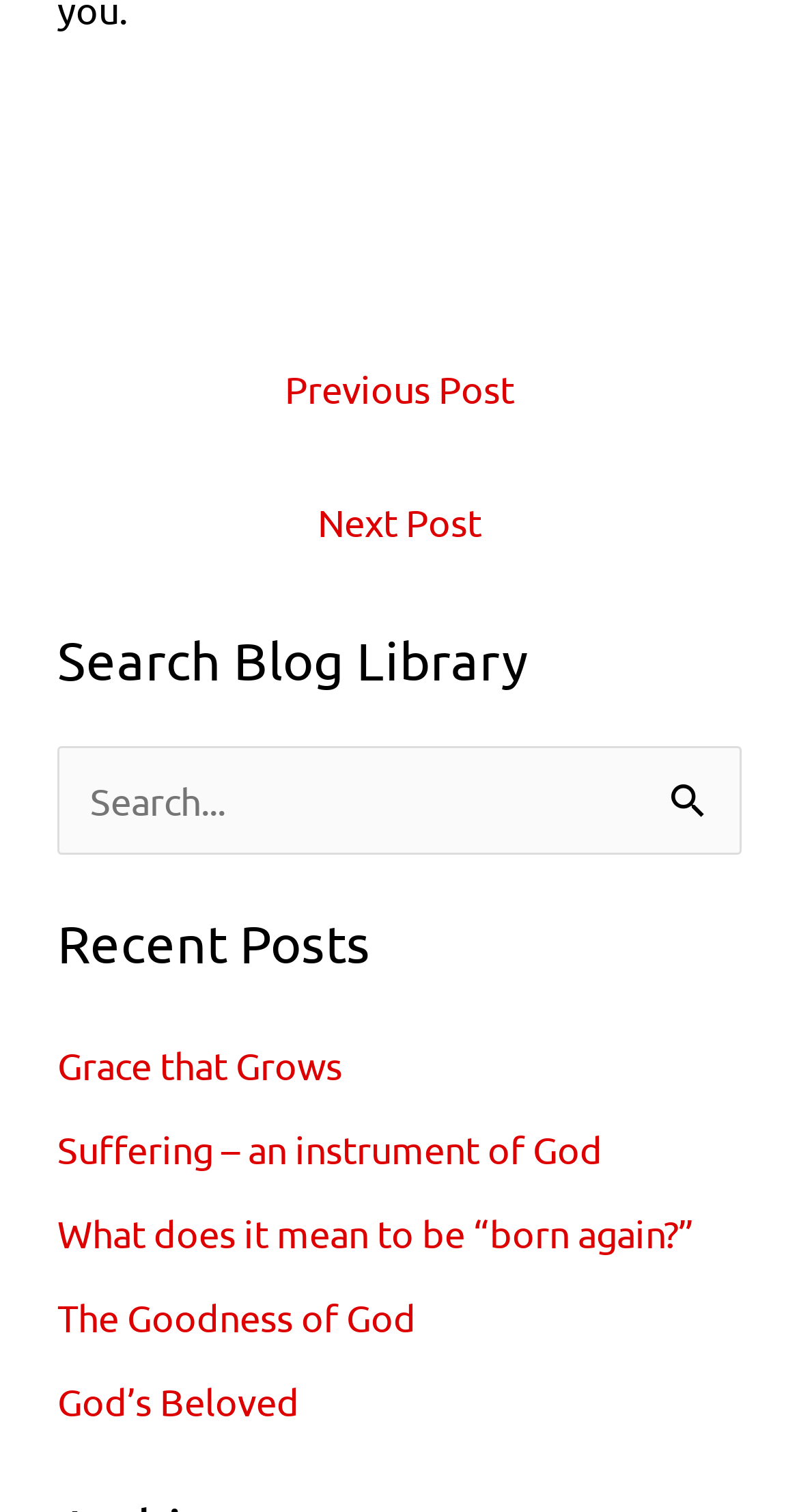What is the text above the search box?
Examine the image and provide an in-depth answer to the question.

The static text 'Search for:' is located above the search box, indicating that the search box is used to search for specific content.